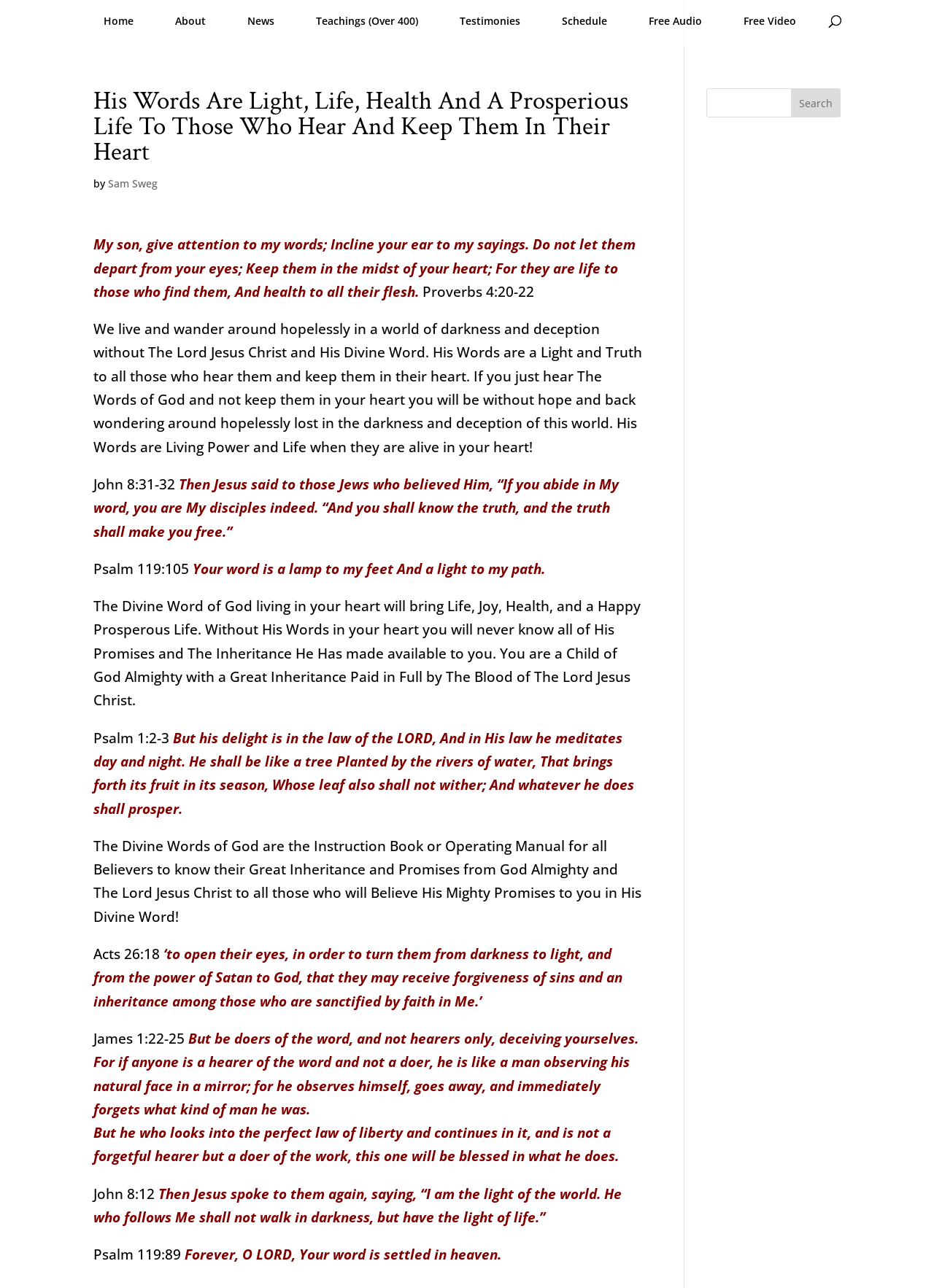Locate the bounding box coordinates of the area you need to click to fulfill this instruction: 'Go to the About page'. The coordinates must be in the form of four float numbers ranging from 0 to 1: [left, top, right, bottom].

[0.176, 0.007, 0.232, 0.036]